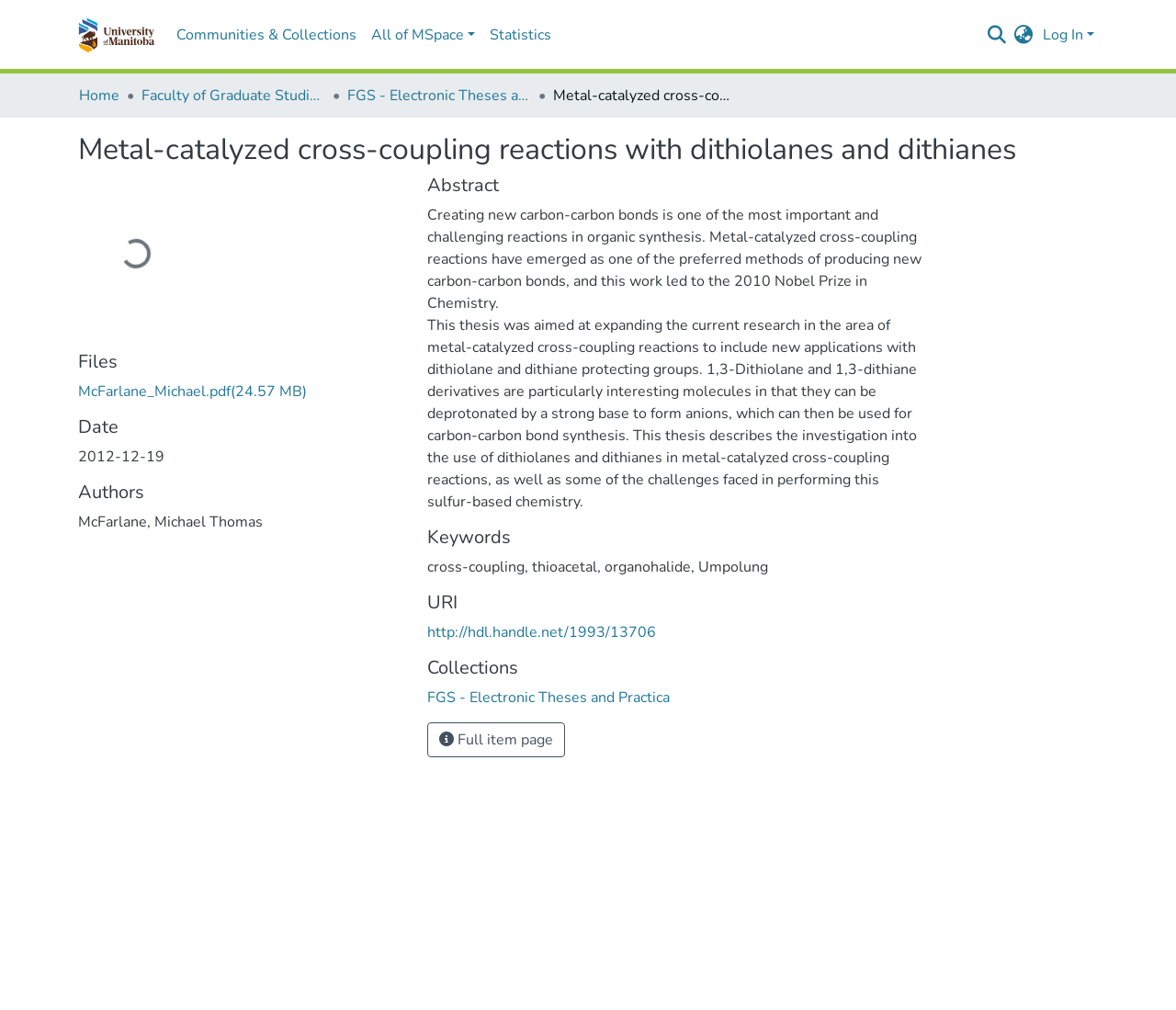Based on the element description aria-label="Search" name="query", identify the bounding box coordinates for the UI element. The coordinates should be in the format (top-left x, top-left y, bottom-right x, bottom-right y) and within the 0 to 1 range.

[0.834, 0.016, 0.858, 0.051]